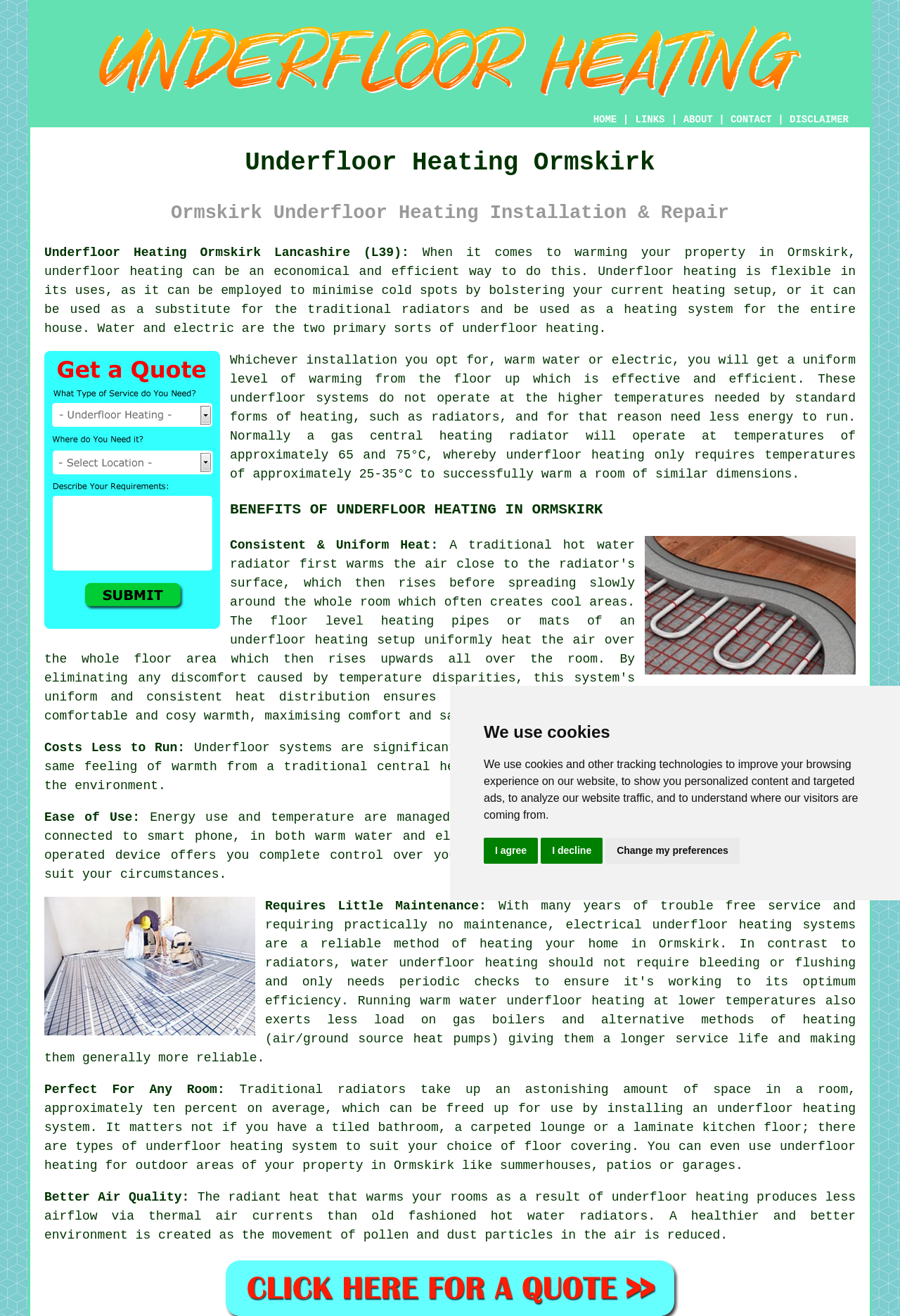Identify the coordinates of the bounding box for the element described below: "Underfloor Heating Ormskirk Lancashire (L39):". Return the coordinates as four float numbers between 0 and 1: [left, top, right, bottom].

[0.049, 0.187, 0.455, 0.197]